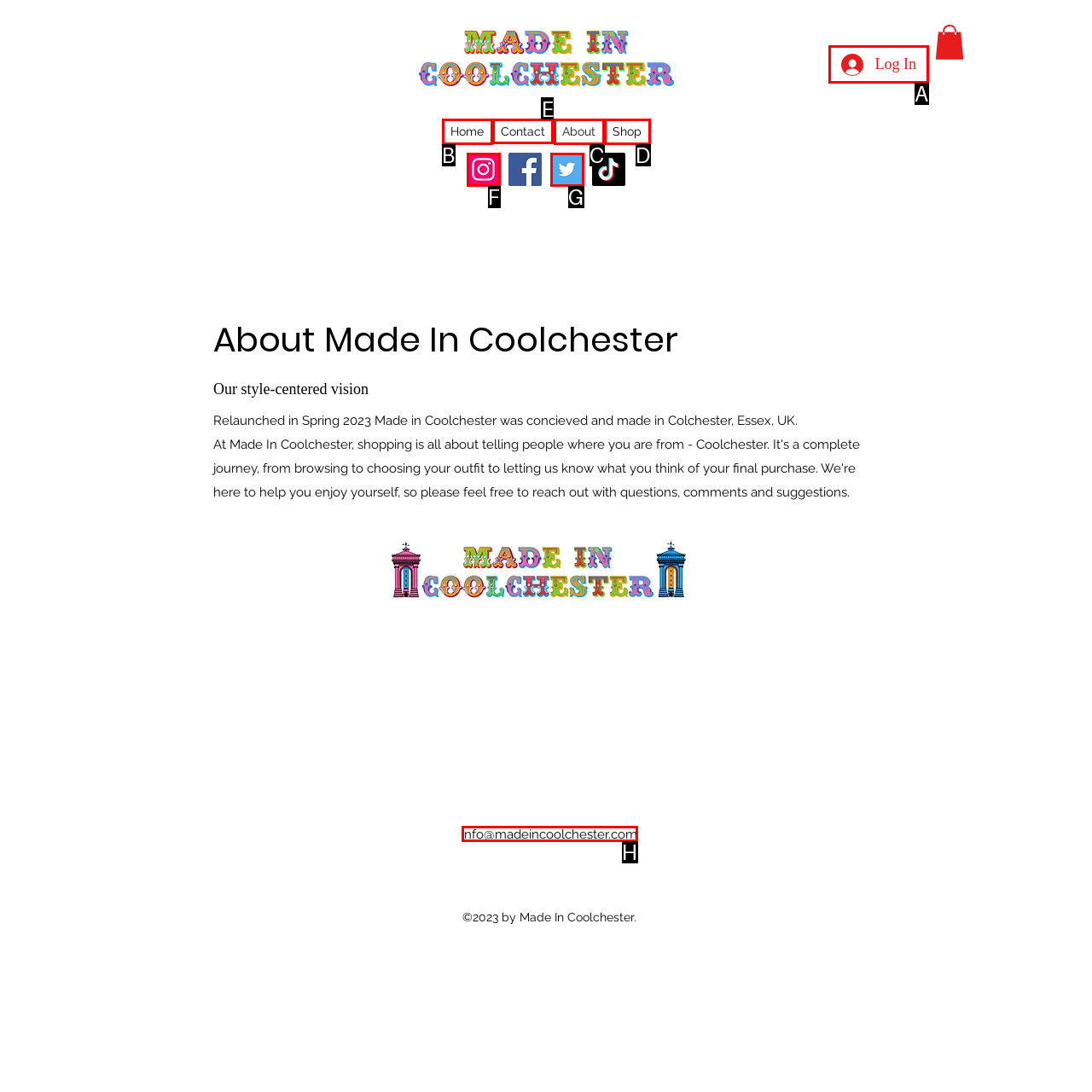Show which HTML element I need to click to perform this task: Learn about Absolute Market Answer with the letter of the correct choice.

None